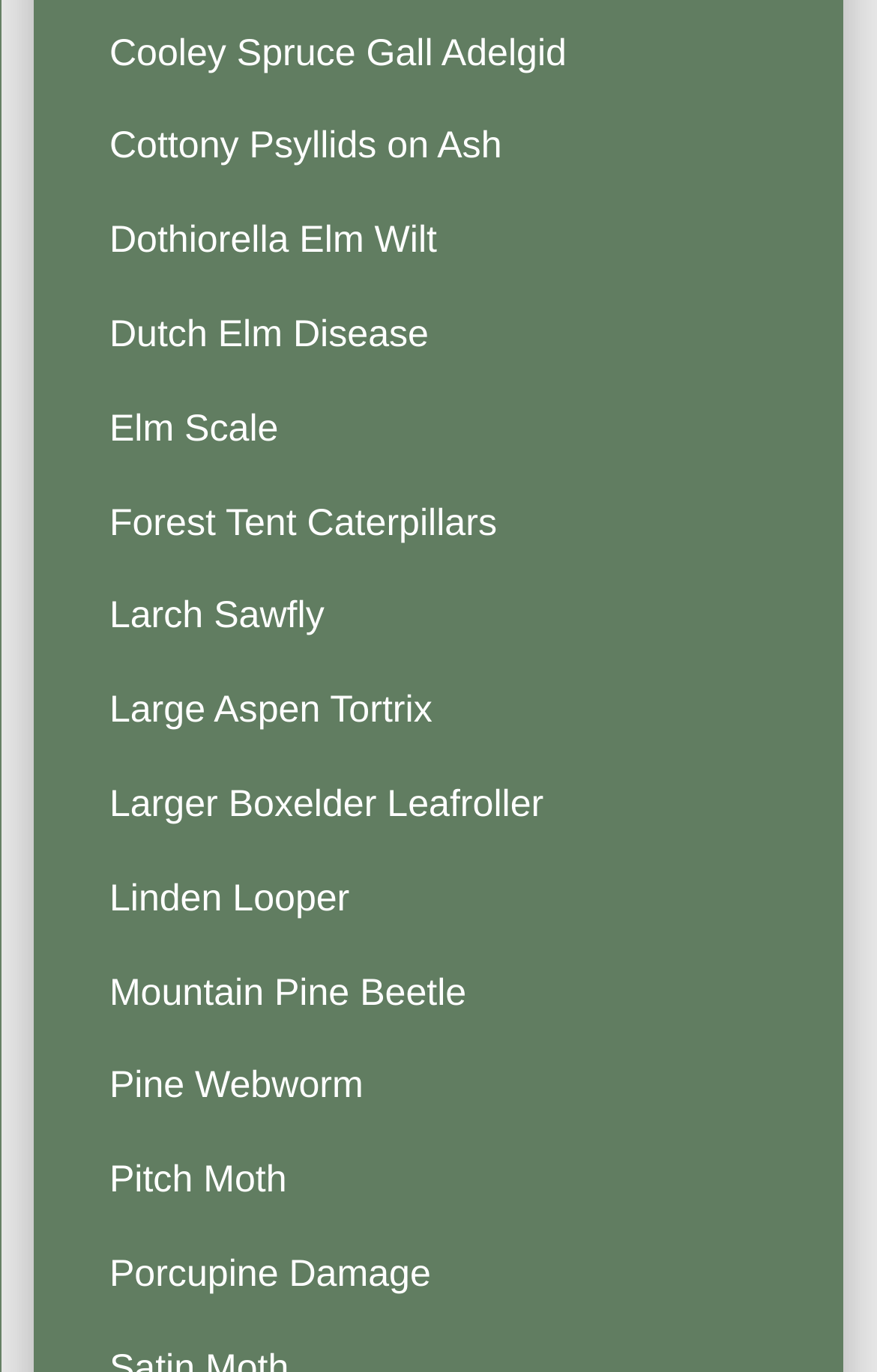What is the last menu item?
Based on the screenshot, provide your answer in one word or phrase.

Porcupine Damage